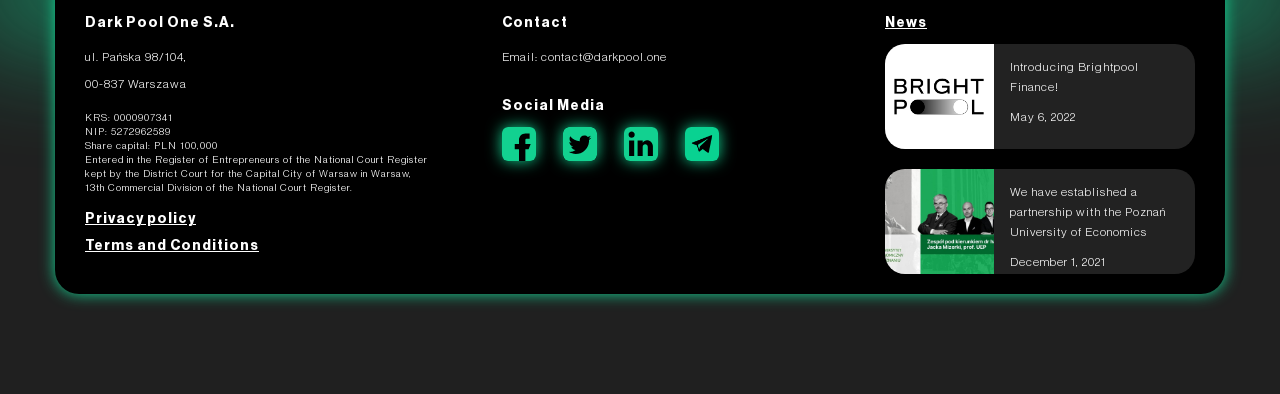Identify the bounding box of the UI element that matches this description: "Privacy policy".

[0.066, 0.539, 0.153, 0.575]